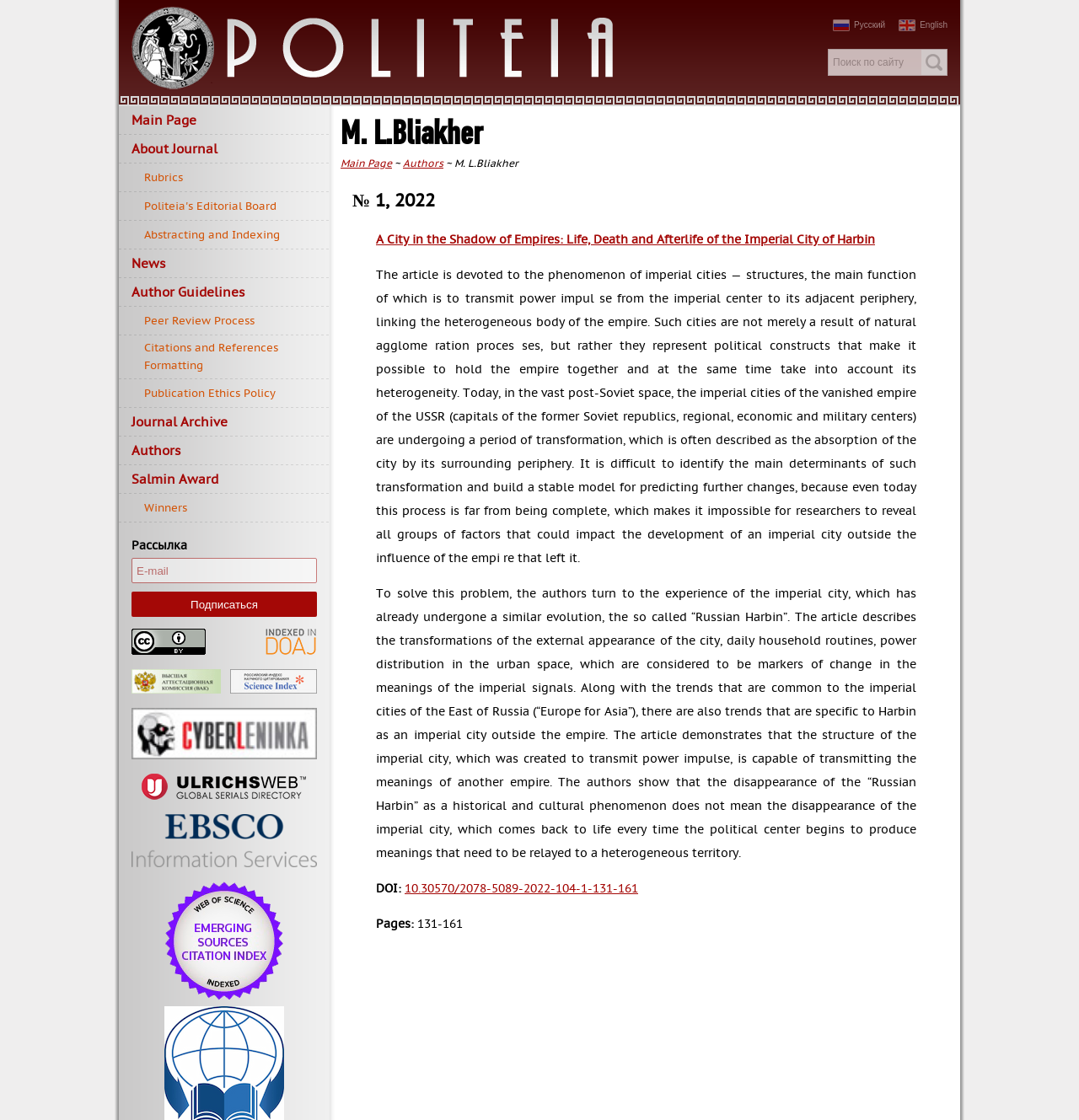Determine the bounding box coordinates of the clickable region to follow the instruction: "Subscribe to the newsletter".

[0.122, 0.528, 0.294, 0.551]